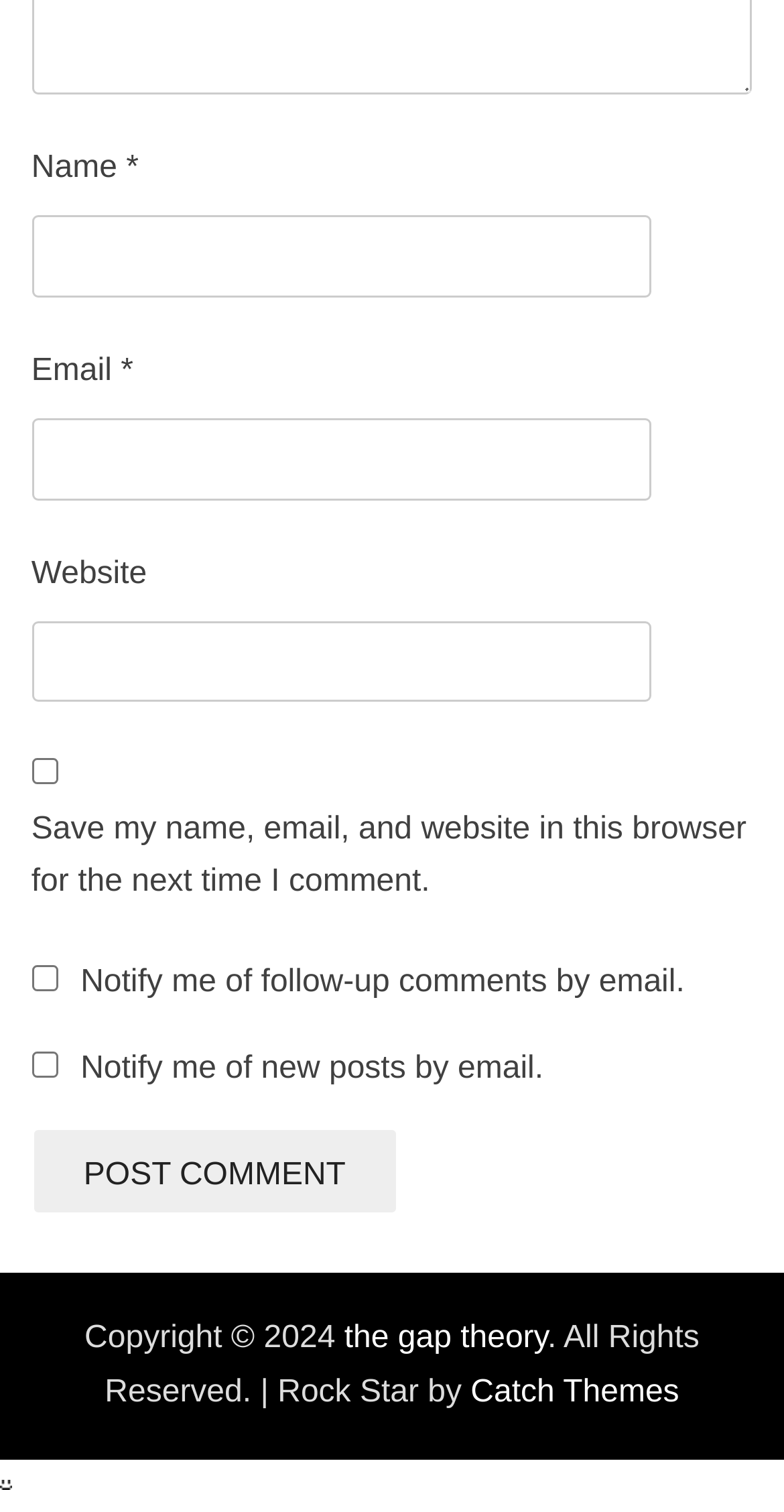Given the description Catch Themes, predict the bounding box coordinates of the UI element. Ensure the coordinates are in the format (top-left x, top-left y, bottom-right x, bottom-right y) and all values are between 0 and 1.

[0.6, 0.909, 0.866, 0.932]